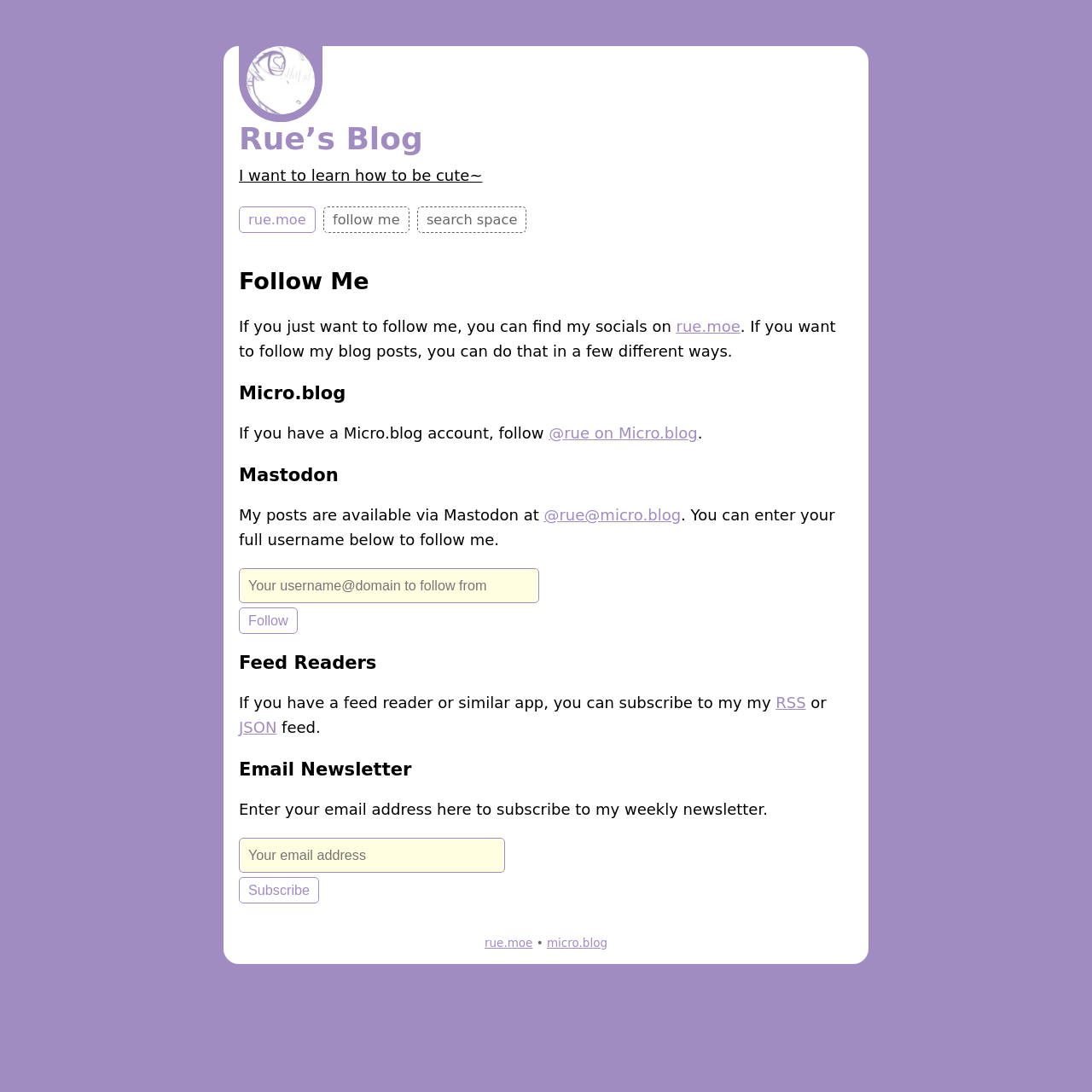Identify the bounding box coordinates of the section that should be clicked to achieve the task described: "Visit Rue's Blog".

[0.219, 0.111, 0.387, 0.143]